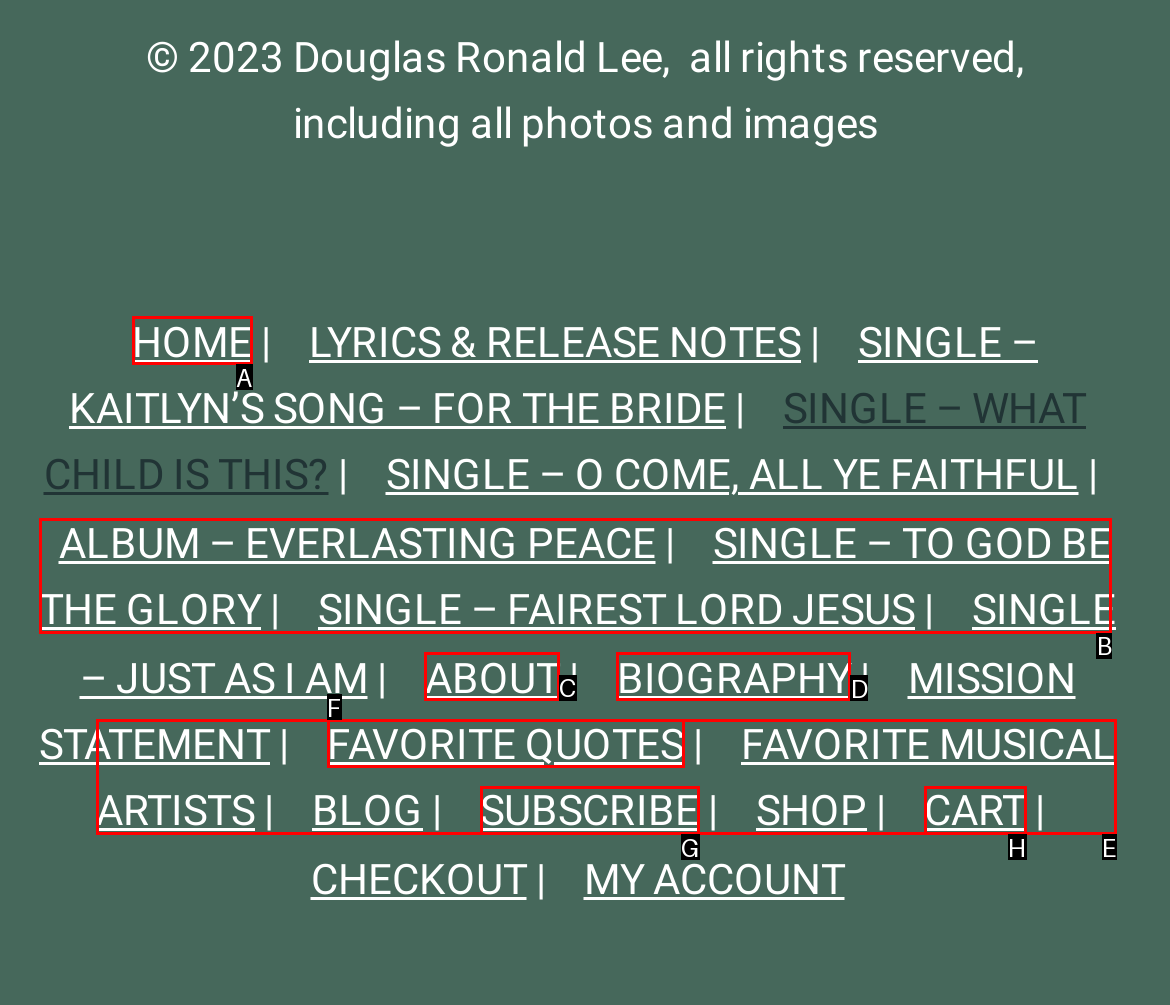Select the correct option from the given choices to perform this task: read about the artist. Provide the letter of that option.

C